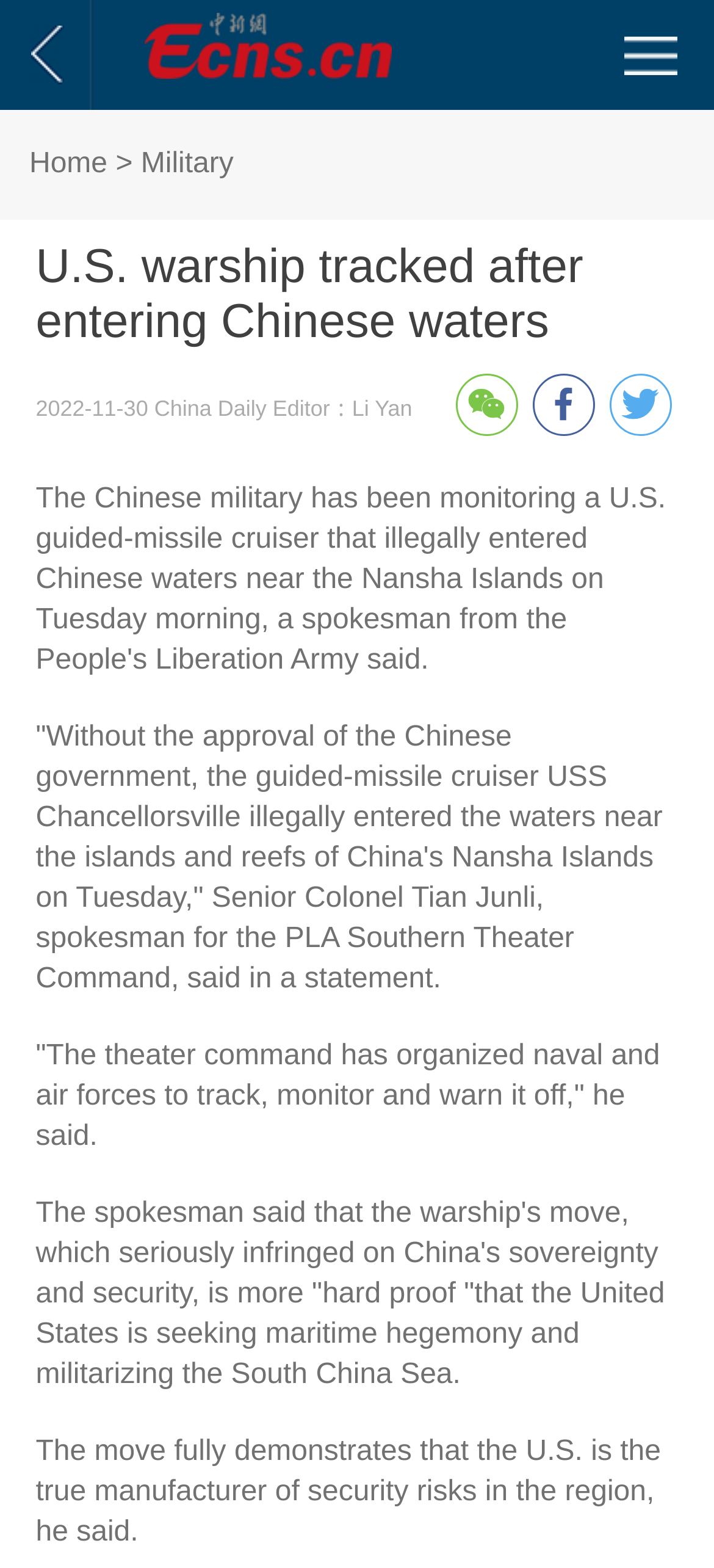Identify and generate the primary title of the webpage.

U.S. warship tracked after entering Chinese waters